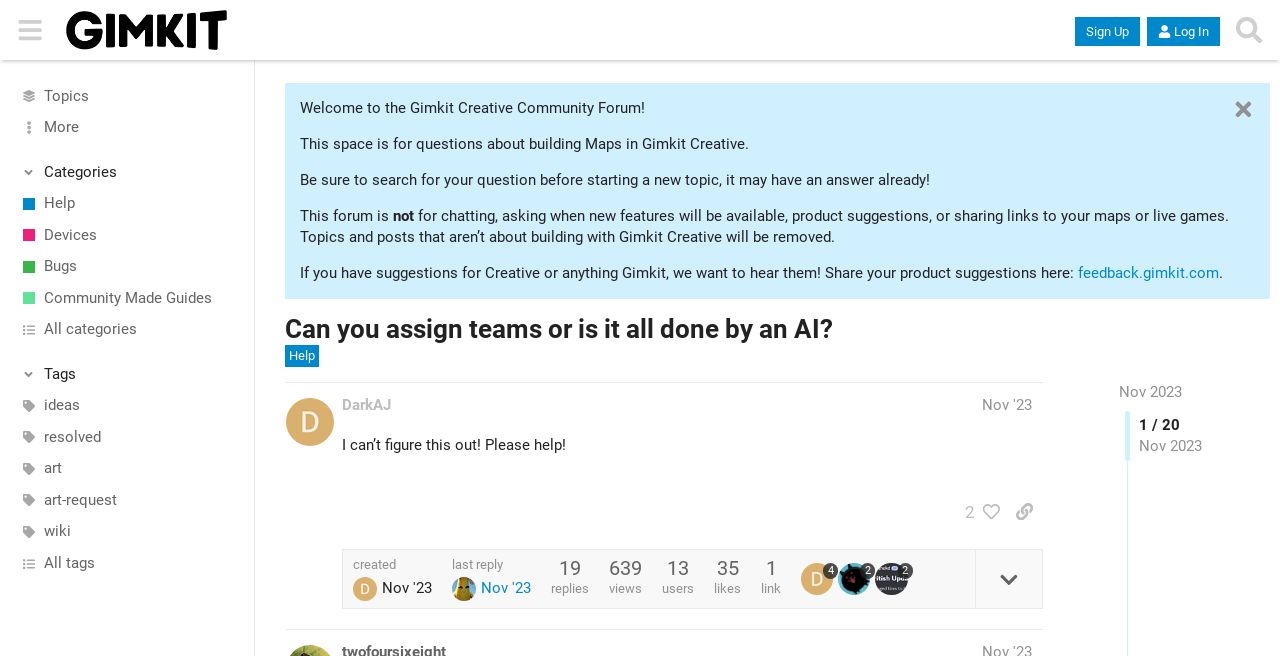Find the bounding box coordinates for the area that should be clicked to accomplish the instruction: "Sign up for the newsletter".

None